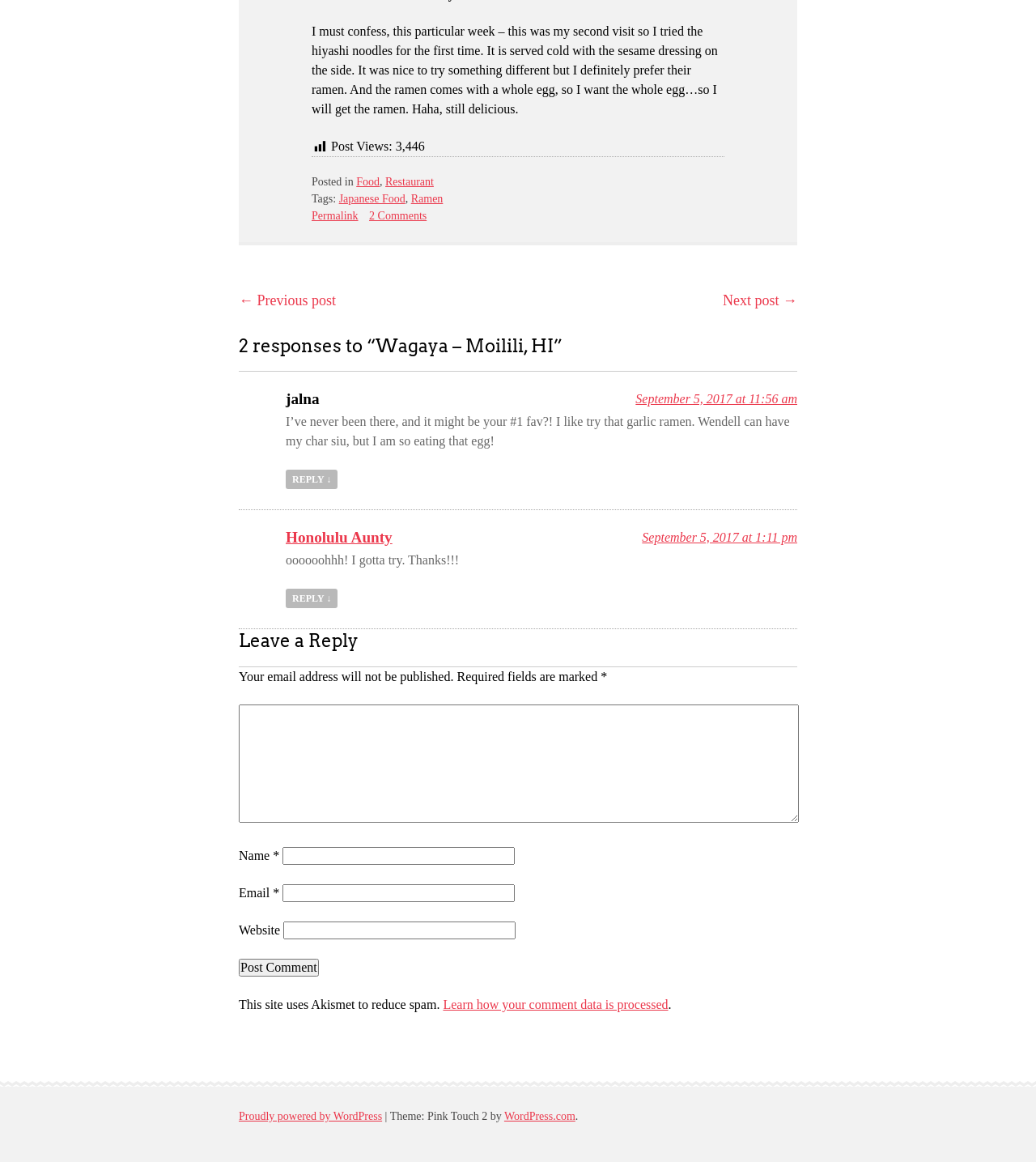What is the category of the post?
Please give a detailed and elaborate answer to the question based on the image.

I found the categories of the post by looking at the links below the post title. The categories are 'Food' and 'Restaurant', which are separated by a comma.